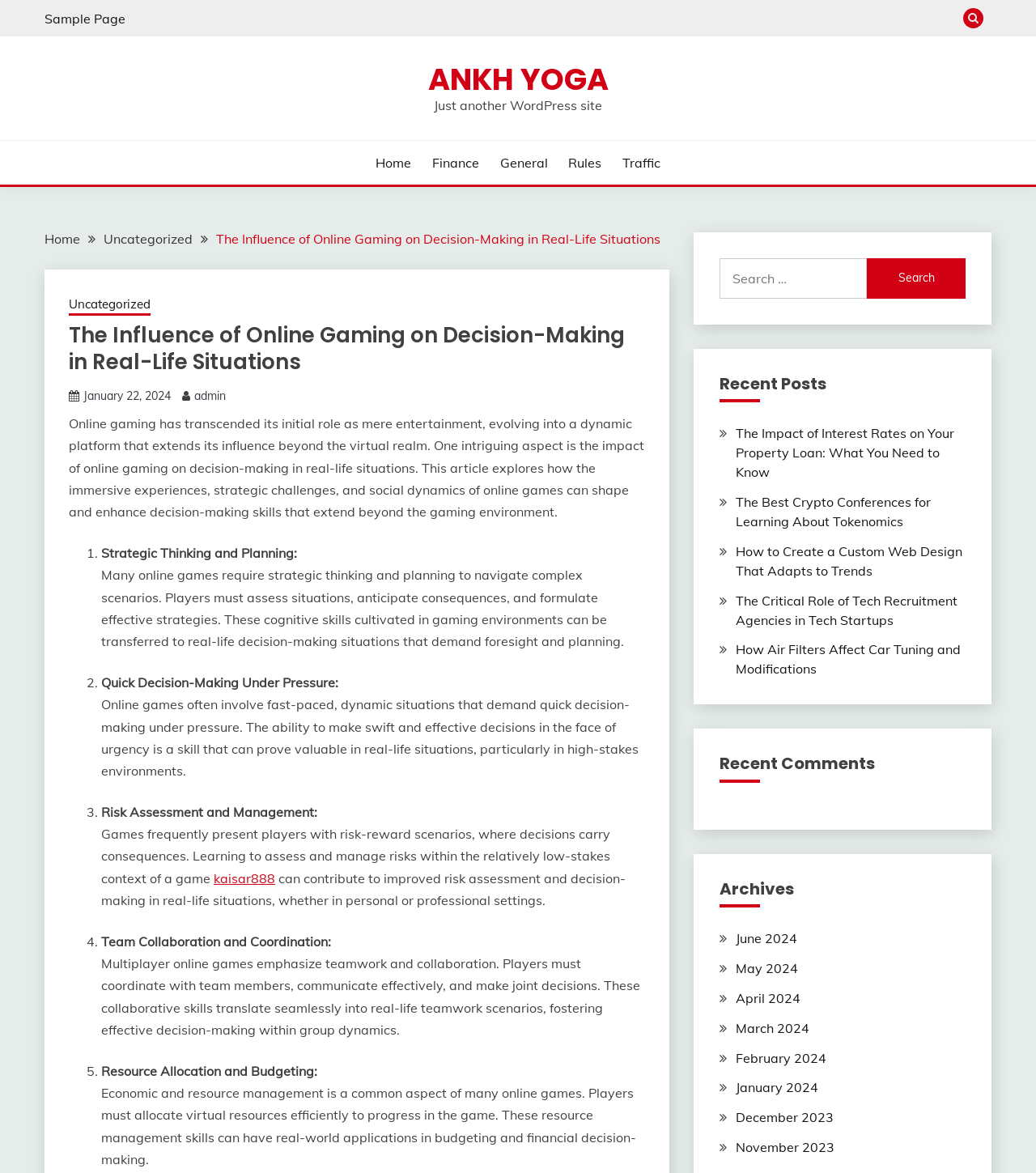Identify and extract the heading text of the webpage.

The Influence of Online Gaming on Decision-Making in Real-Life Situations